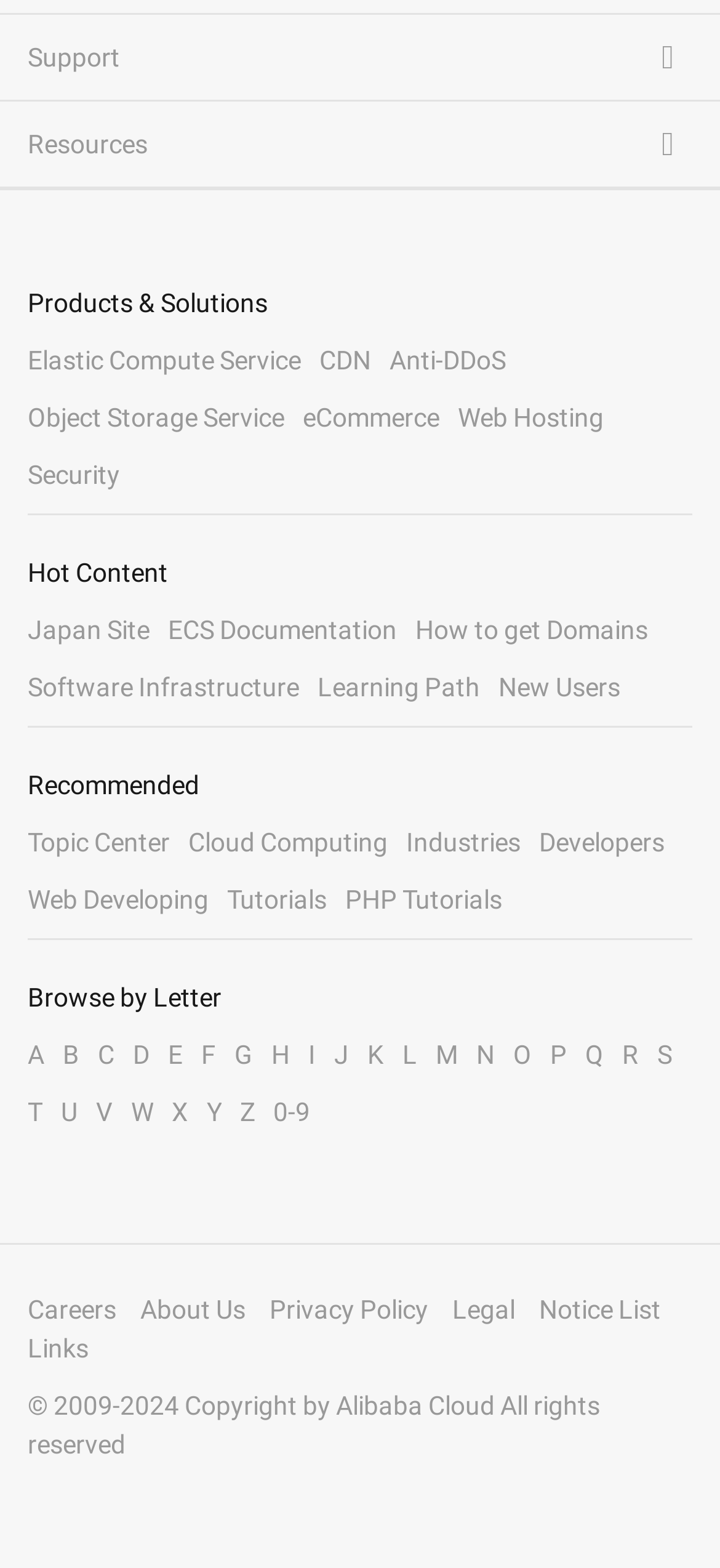Calculate the bounding box coordinates for the UI element based on the following description: "Object Storage Service". Ensure the coordinates are four float numbers between 0 and 1, i.e., [left, top, right, bottom].

[0.038, 0.257, 0.395, 0.276]